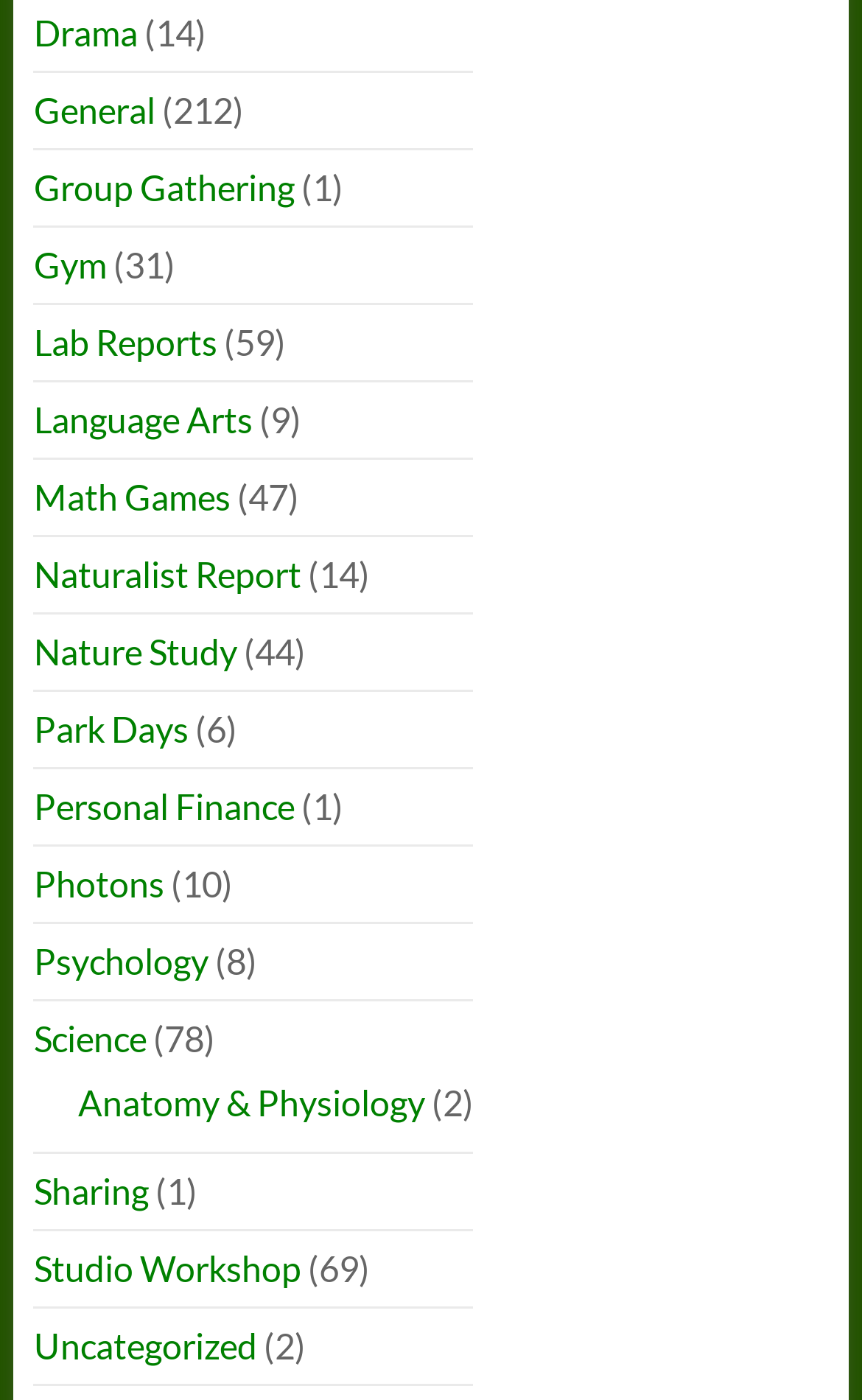Find the bounding box coordinates of the clickable element required to execute the following instruction: "View Math Games". Provide the coordinates as four float numbers between 0 and 1, i.e., [left, top, right, bottom].

[0.039, 0.34, 0.267, 0.37]